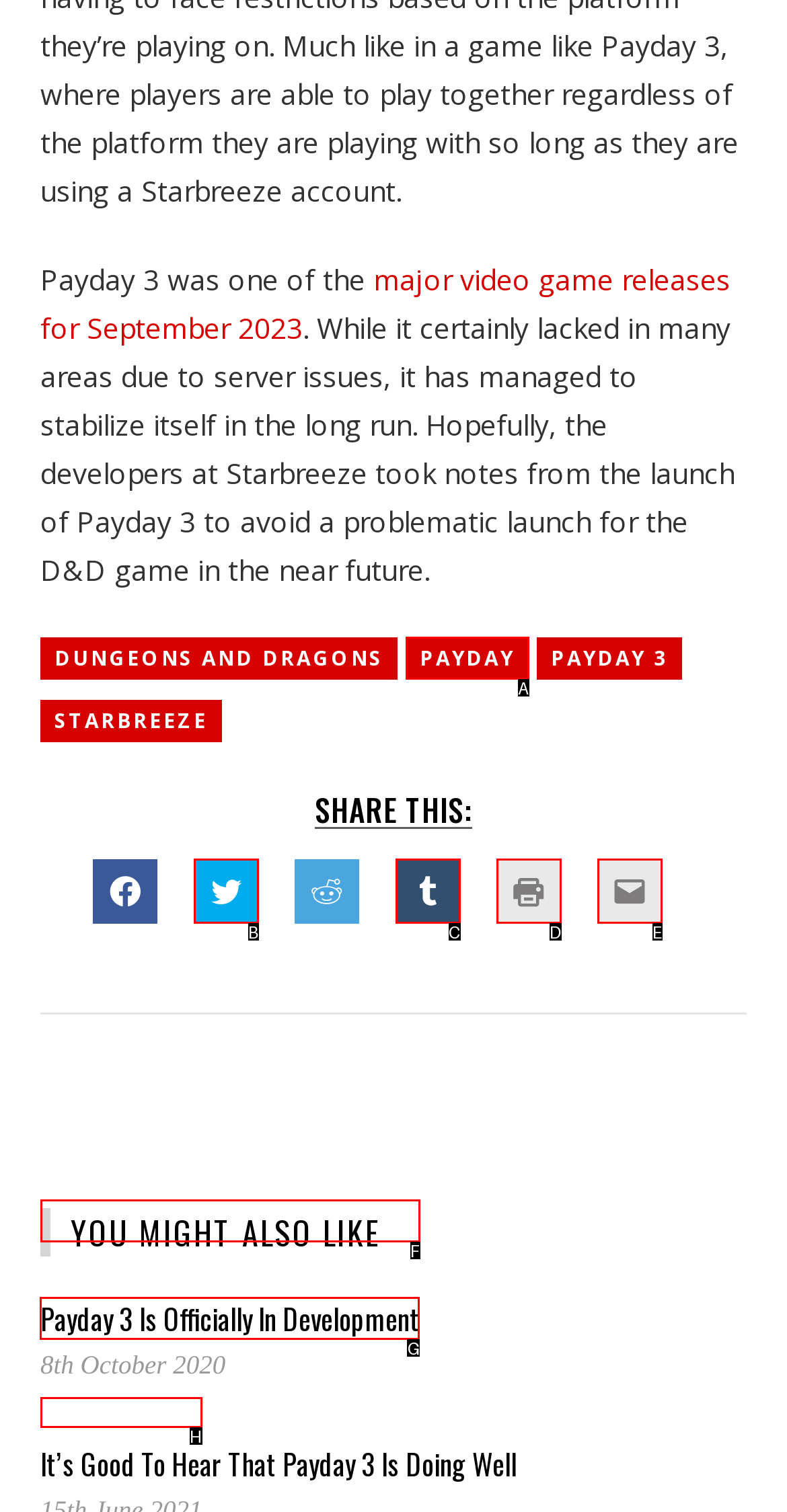Point out the HTML element I should click to achieve the following task: View related article Payday 3 Is Officially In Development Provide the letter of the selected option from the choices.

G